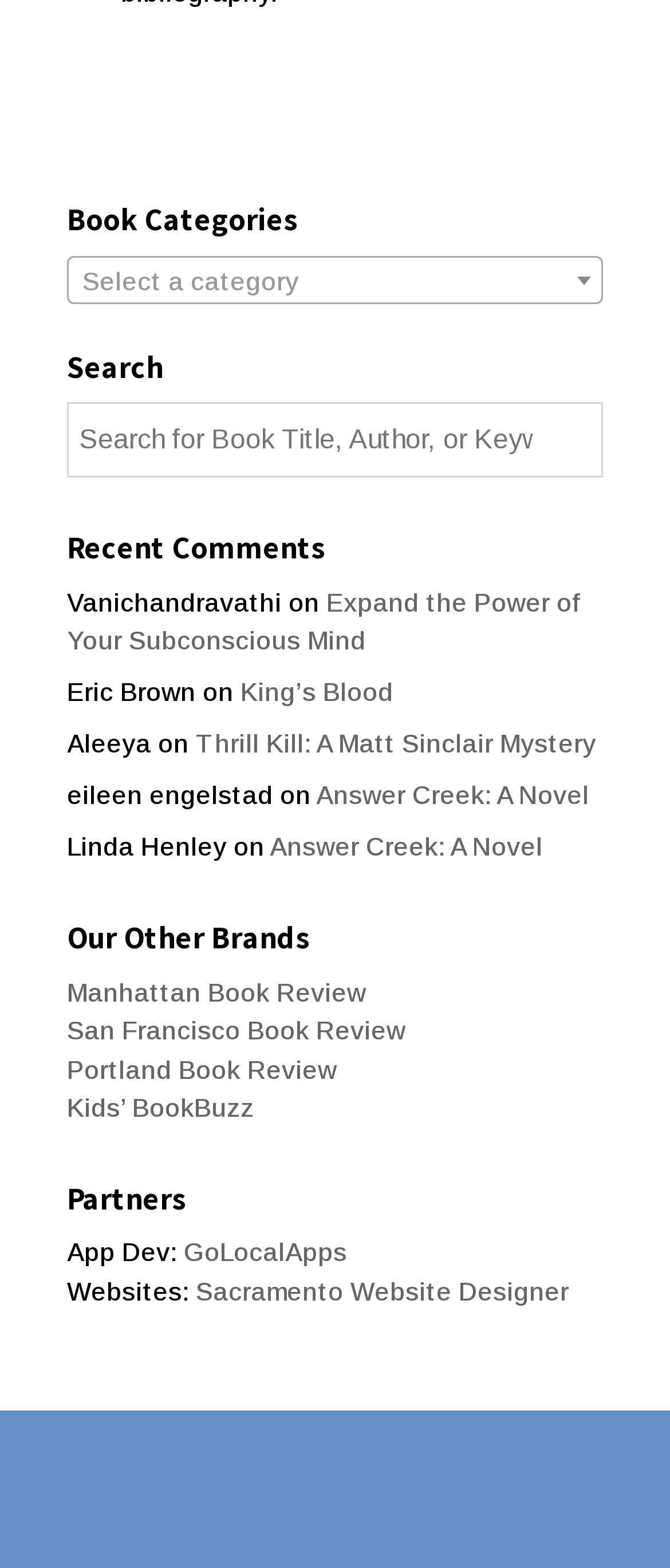Determine the bounding box coordinates of the region I should click to achieve the following instruction: "Select a category". Ensure the bounding box coordinates are four float numbers between 0 and 1, i.e., [left, top, right, bottom].

[0.1, 0.163, 0.9, 0.194]